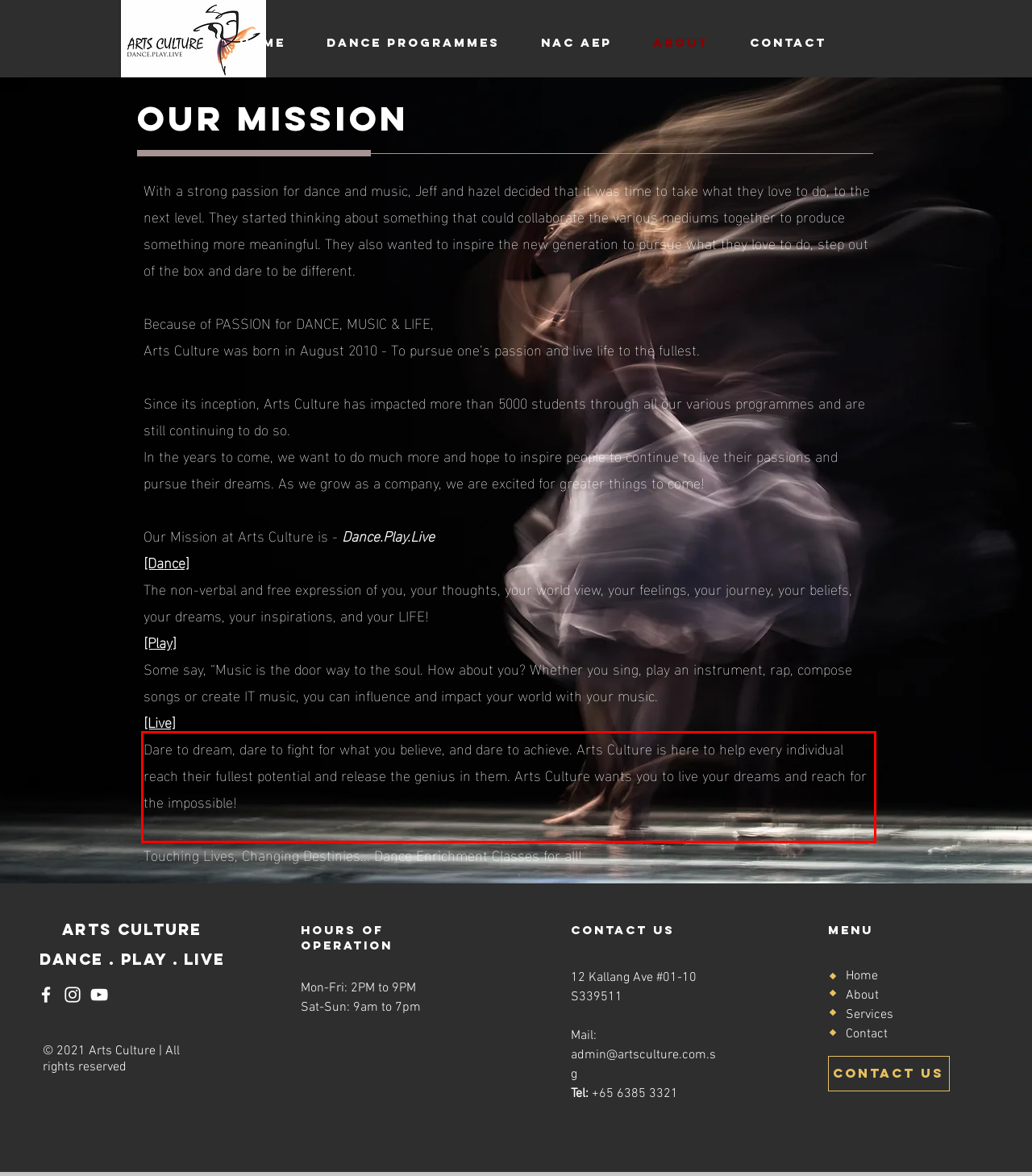By examining the provided screenshot of a webpage, recognize the text within the red bounding box and generate its text content.

Dare to dream, dare to fight for what you believe, and dare to achieve. Arts Culture is here to help every individual reach their fullest potential and release the genius in them. Arts Culture wants you to live your dreams and reach for the impossible!